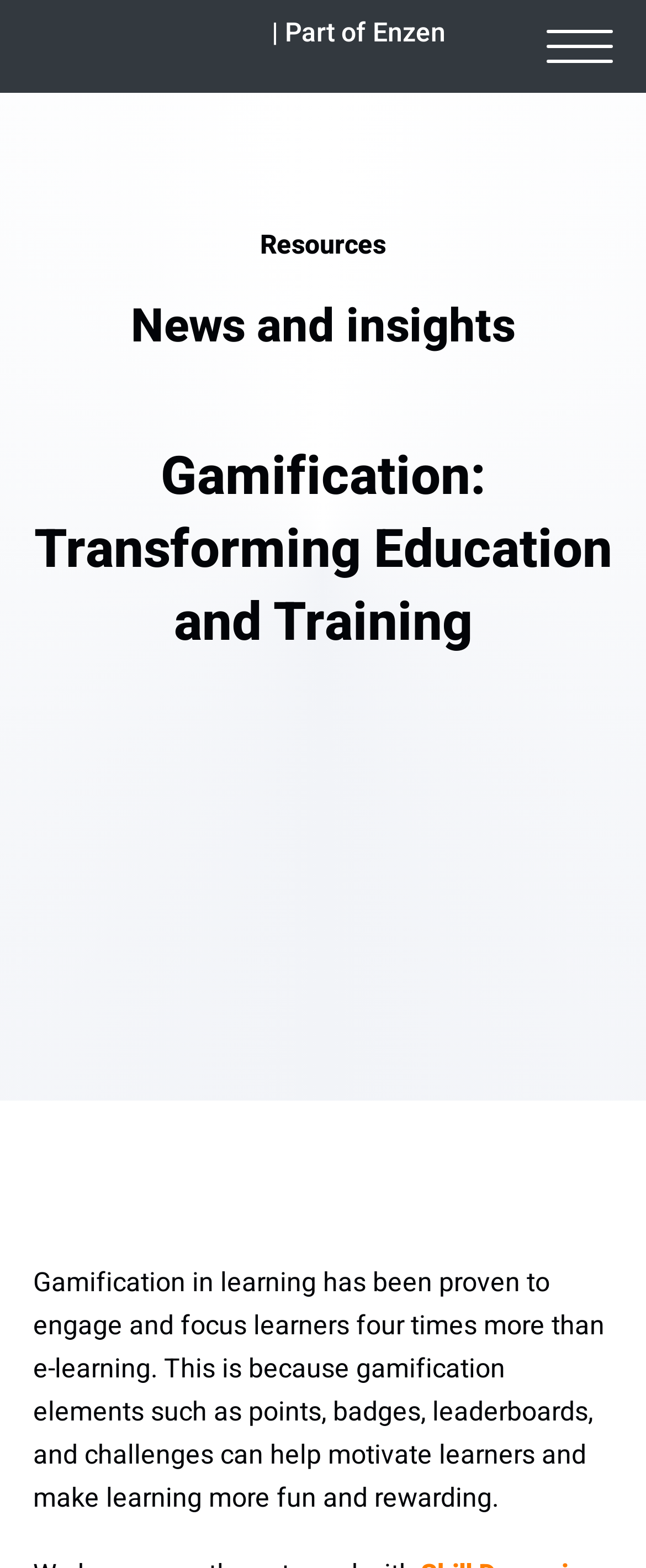What is the company name mentioned?
Give a comprehensive and detailed explanation for the question.

The company name 'Enzen' is mentioned in the static text '| Part of Enzen' which is located at the top of the webpage, indicating that the webpage is part of Enzen.